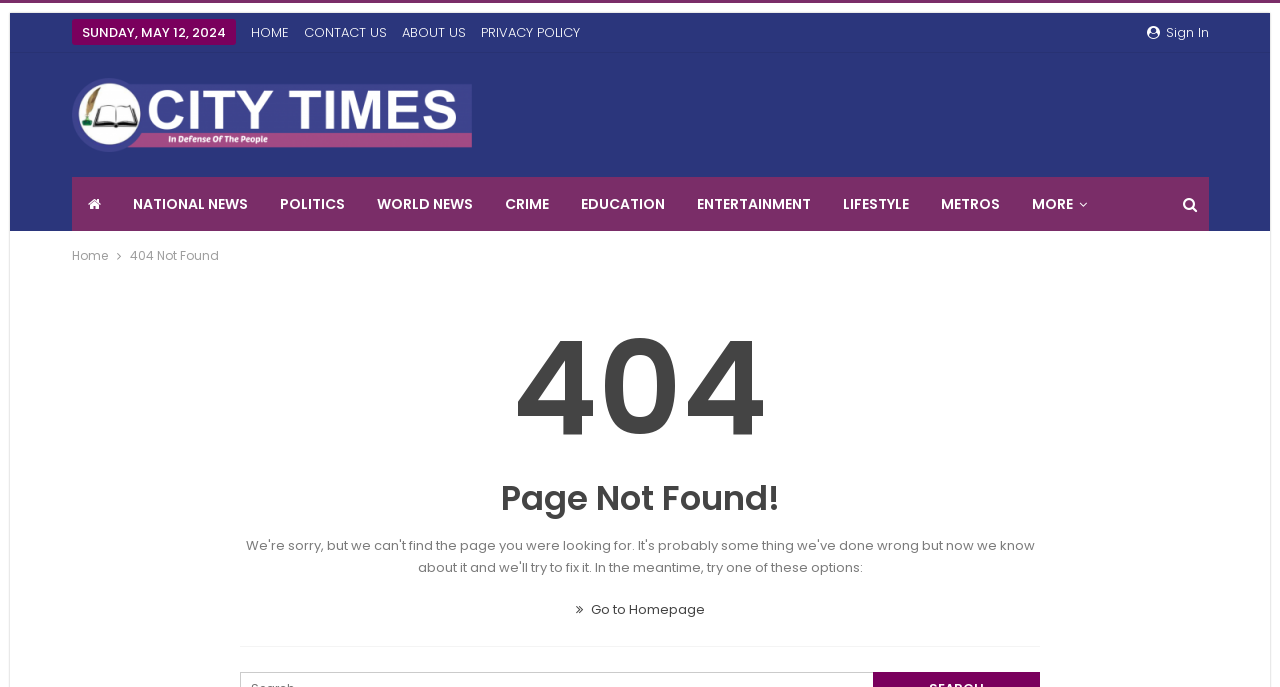Please mark the clickable region by giving the bounding box coordinates needed to complete this instruction: "visit Georgi's page".

None